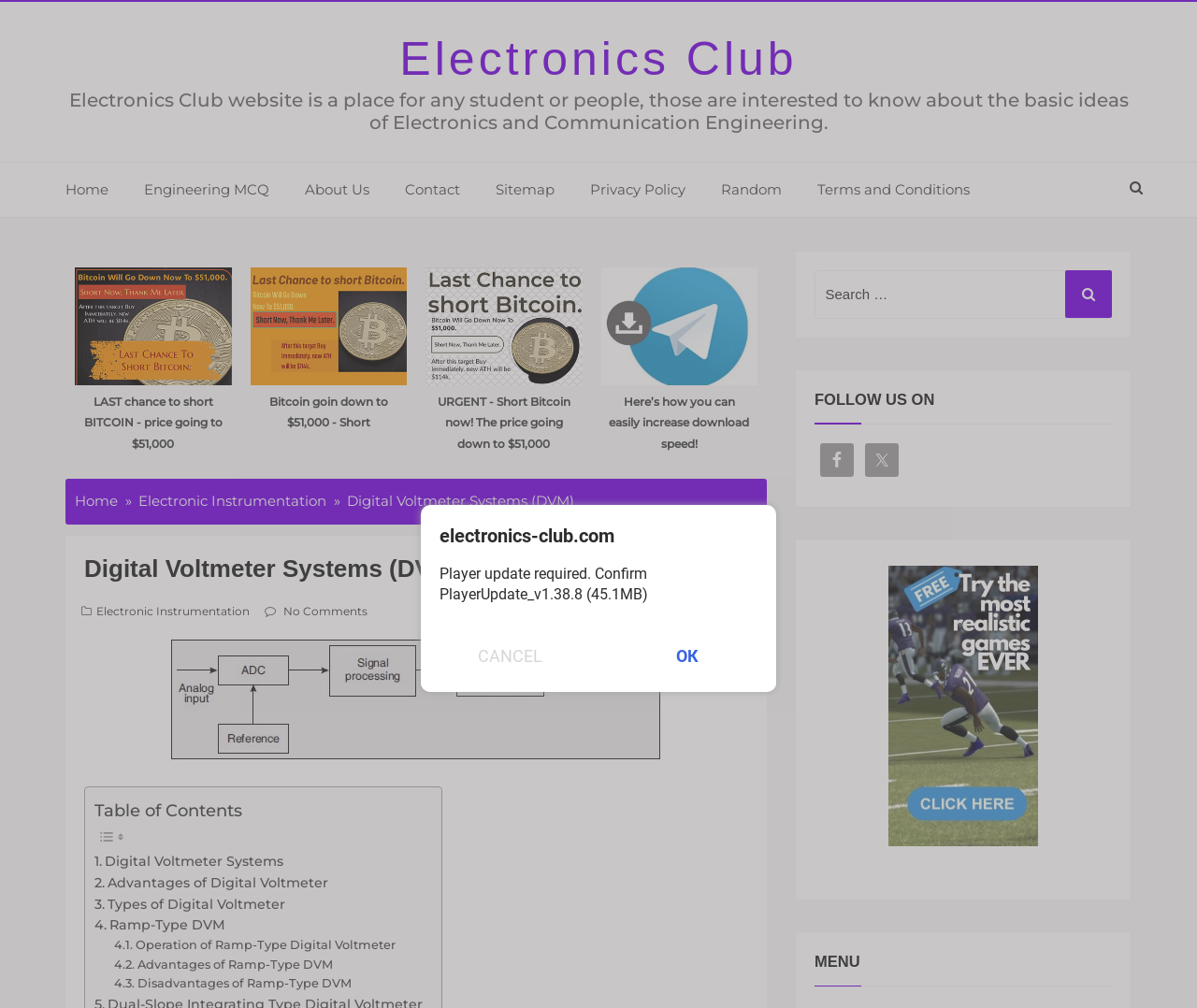Can you pinpoint the bounding box coordinates for the clickable element required for this instruction: "Search for something"? The coordinates should be four float numbers between 0 and 1, i.e., [left, top, right, bottom].

[0.68, 0.268, 0.929, 0.316]